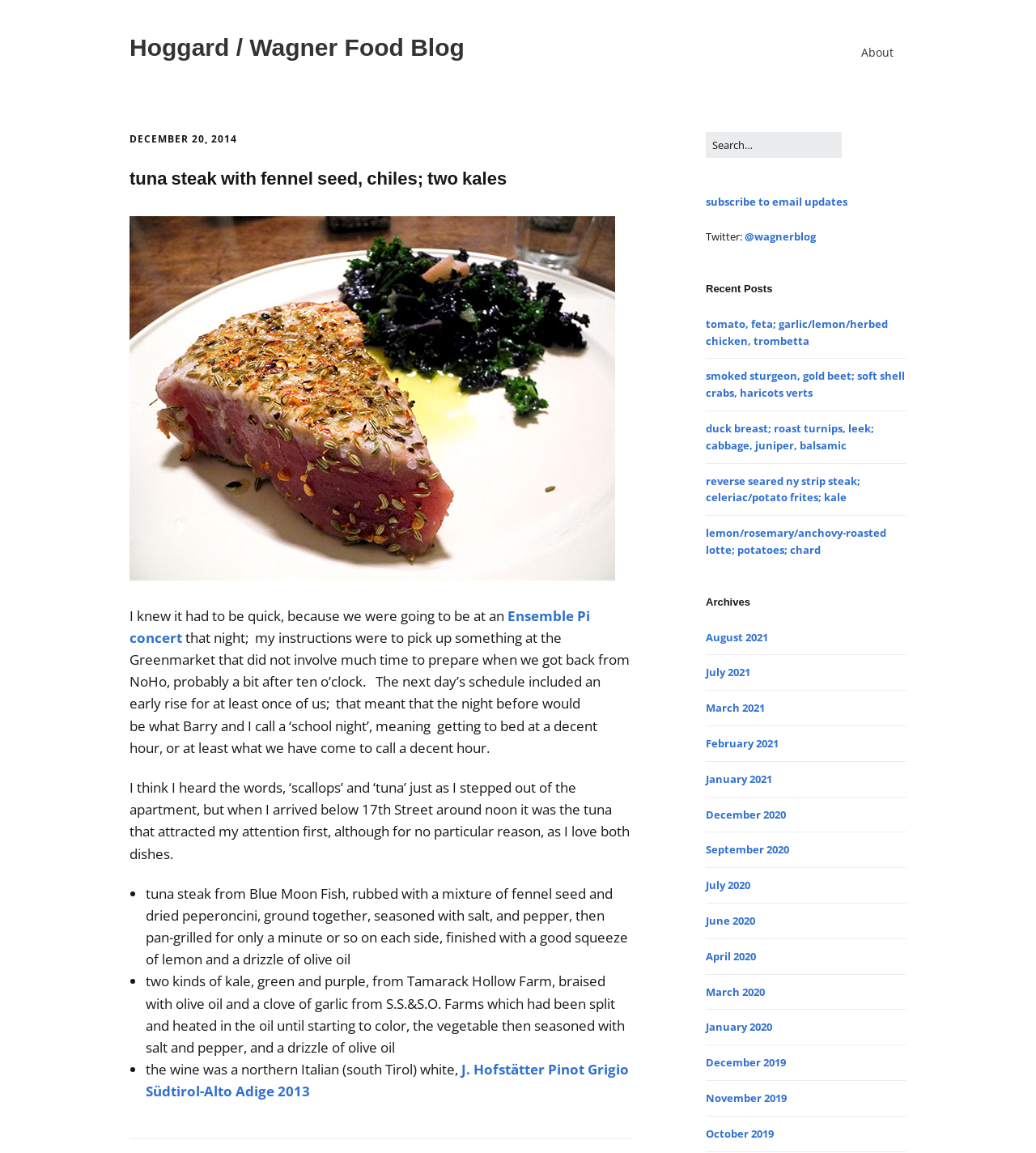Find the bounding box coordinates for the UI element that matches this description: "parent_node: Email aria-describedby="email-notes" name="email"".

None